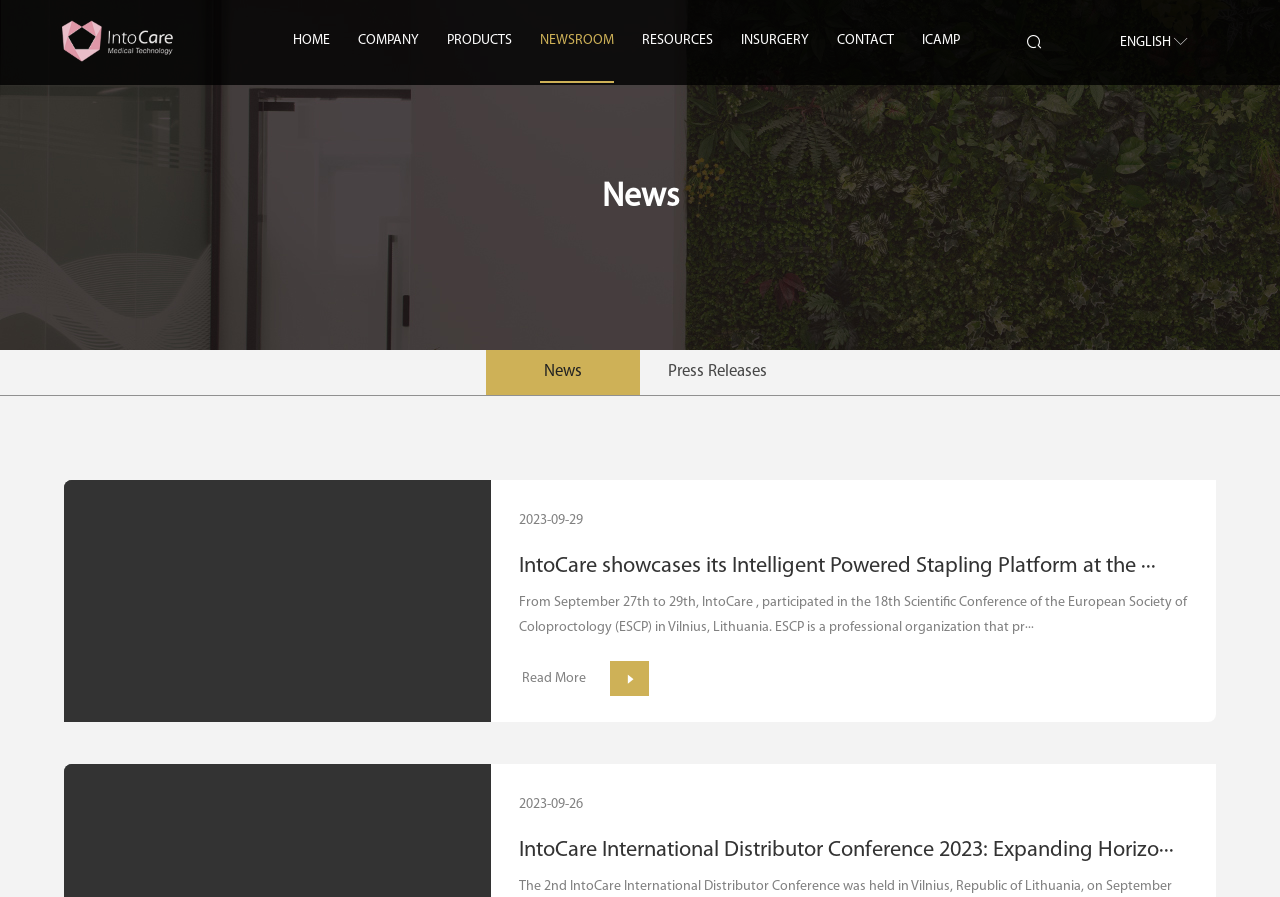Please answer the following question using a single word or phrase: 
What is the main topic of this webpage?

News